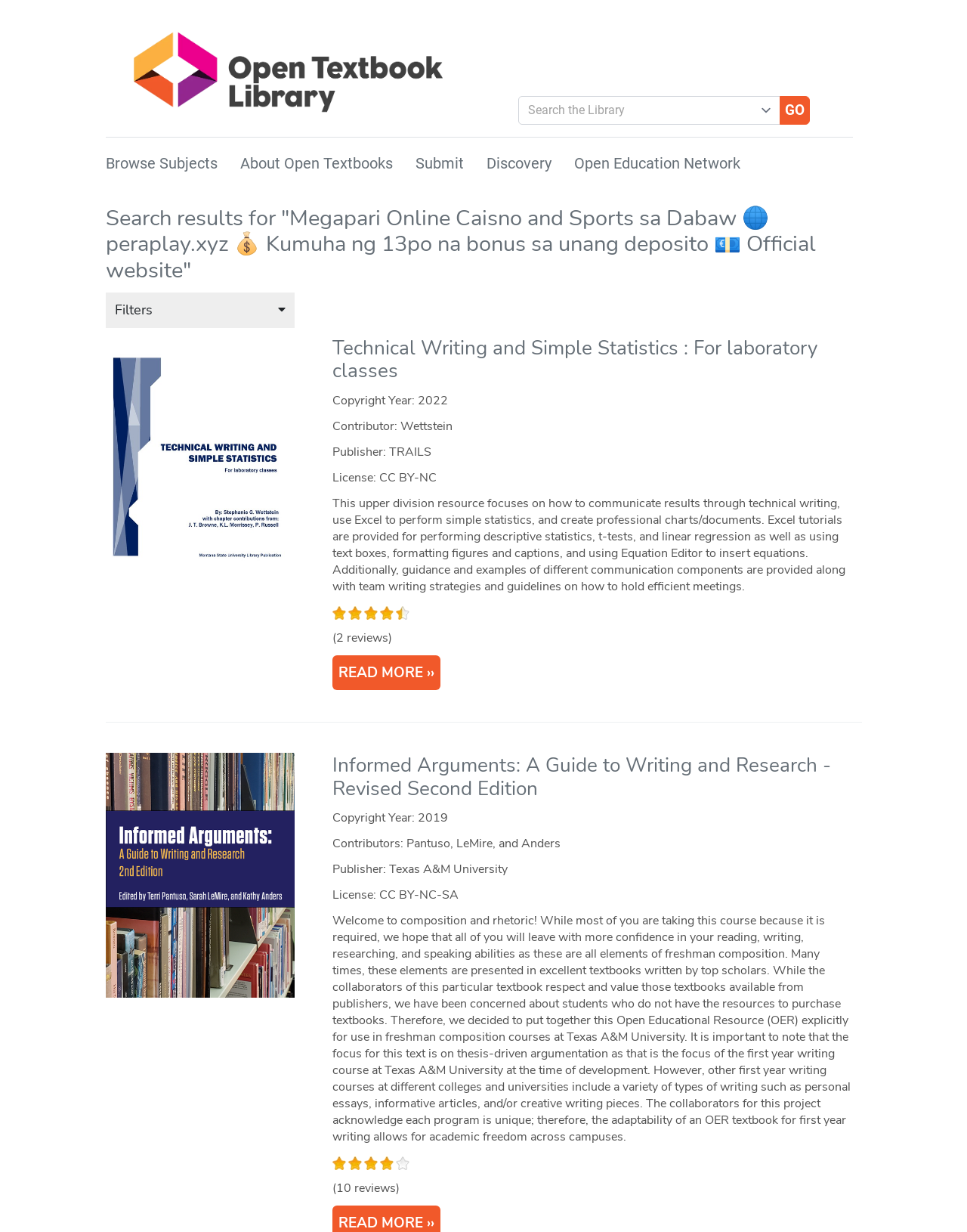Determine the bounding box coordinates of the clickable area required to perform the following instruction: "Search for something". The coordinates should be represented as four float numbers between 0 and 1: [left, top, right, bottom].

[0.496, 0.078, 0.892, 0.111]